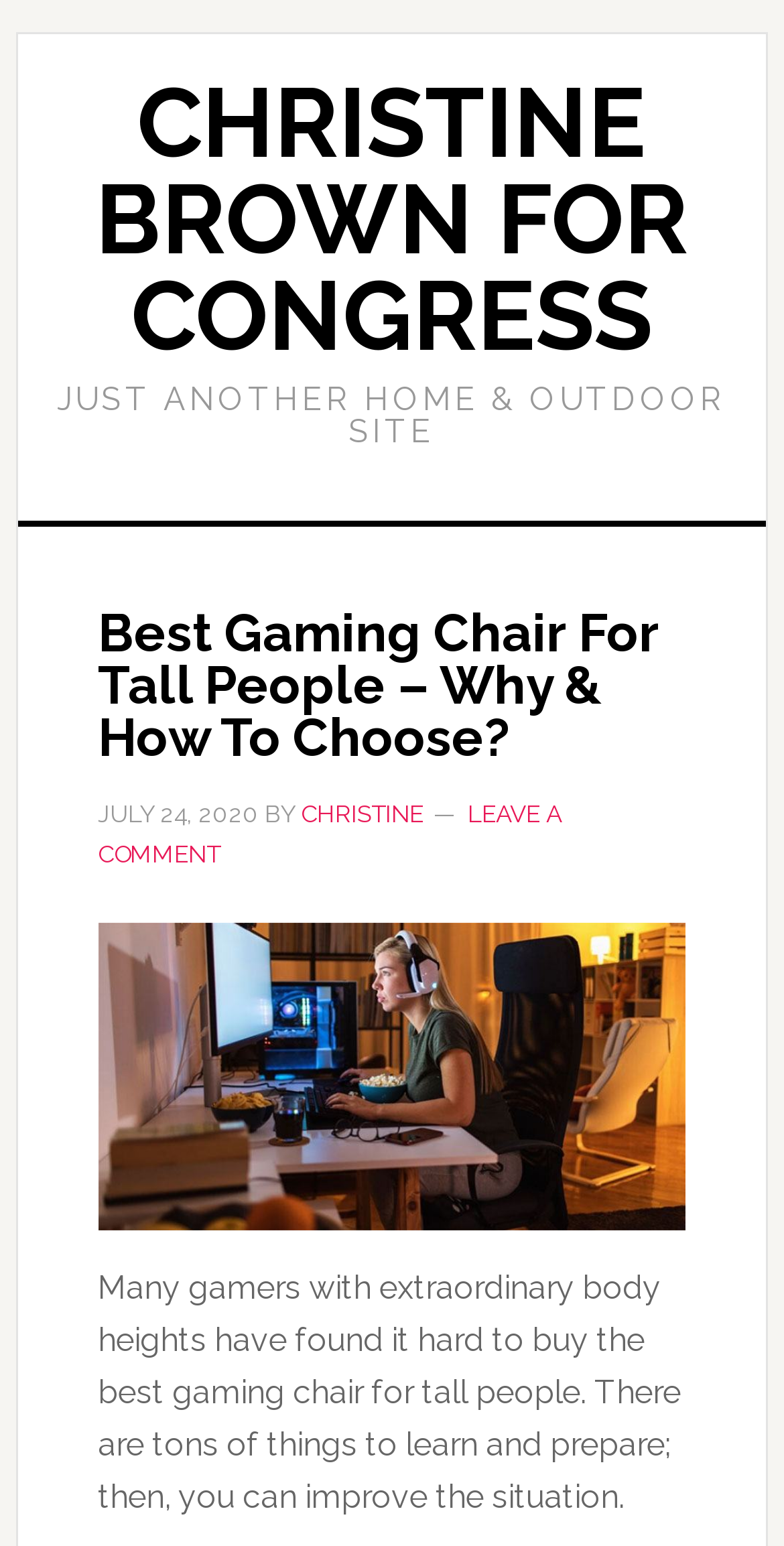Using the information in the image, give a detailed answer to the following question: When was the article published?

The publication date of the article can be found in the time element which displays 'JULY 24, 2020'.